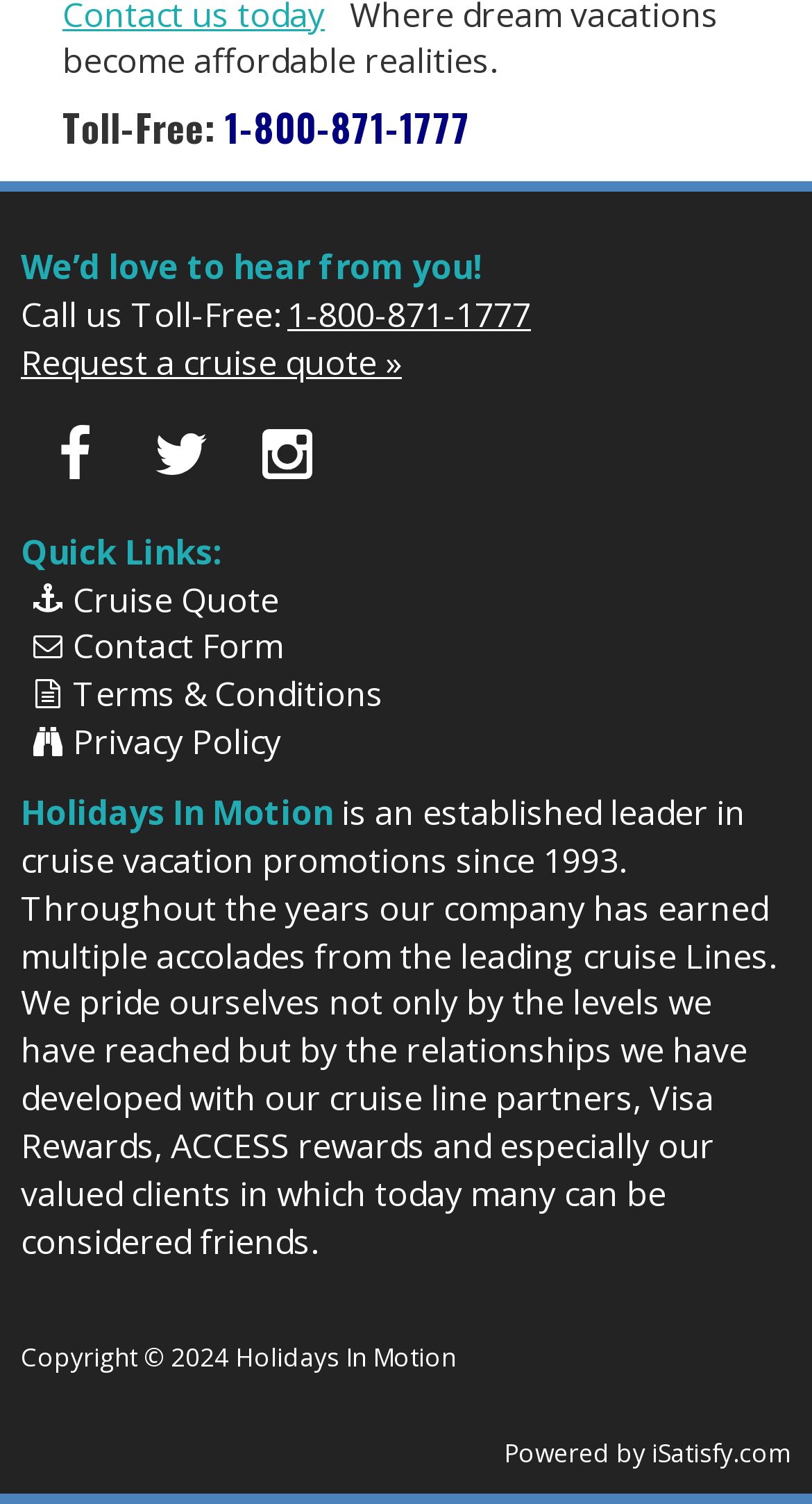Locate the bounding box coordinates of the element's region that should be clicked to carry out the following instruction: "Get a cruise quote". The coordinates need to be four float numbers between 0 and 1, i.e., [left, top, right, bottom].

[0.09, 0.383, 0.344, 0.414]